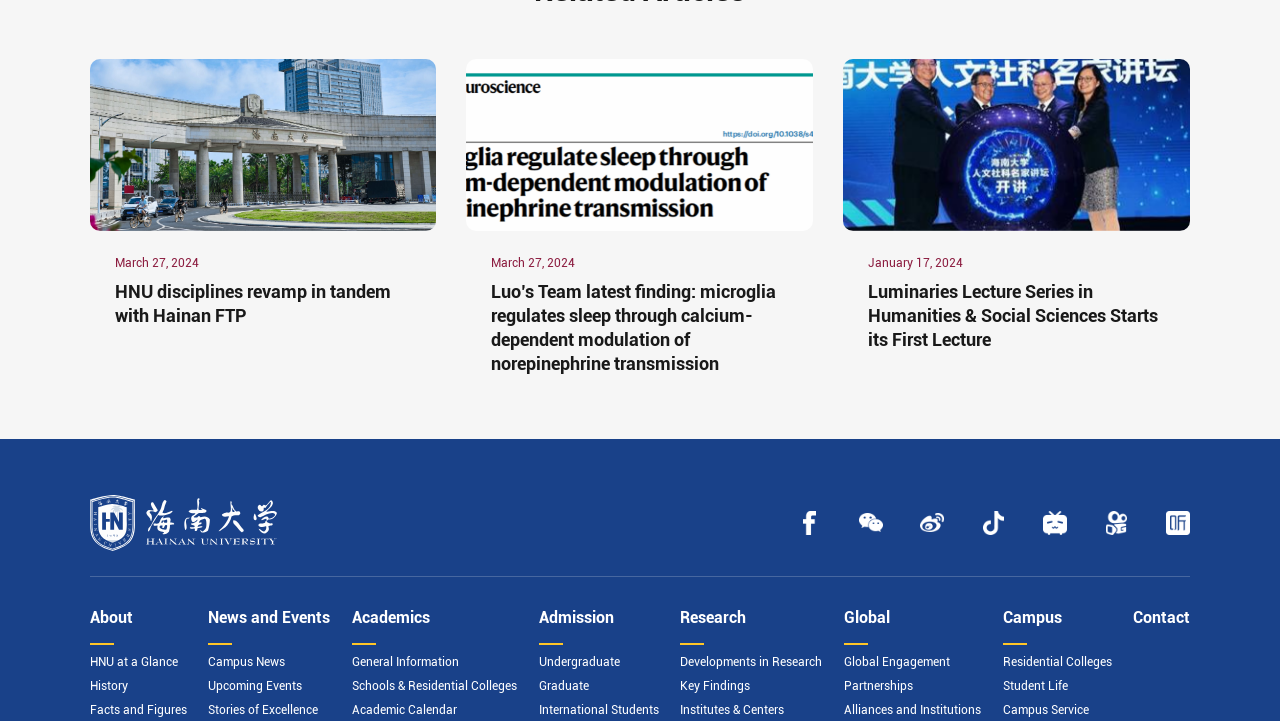What is the last item in the 'Campus' section?
By examining the image, provide a one-word or phrase answer.

Campus Service